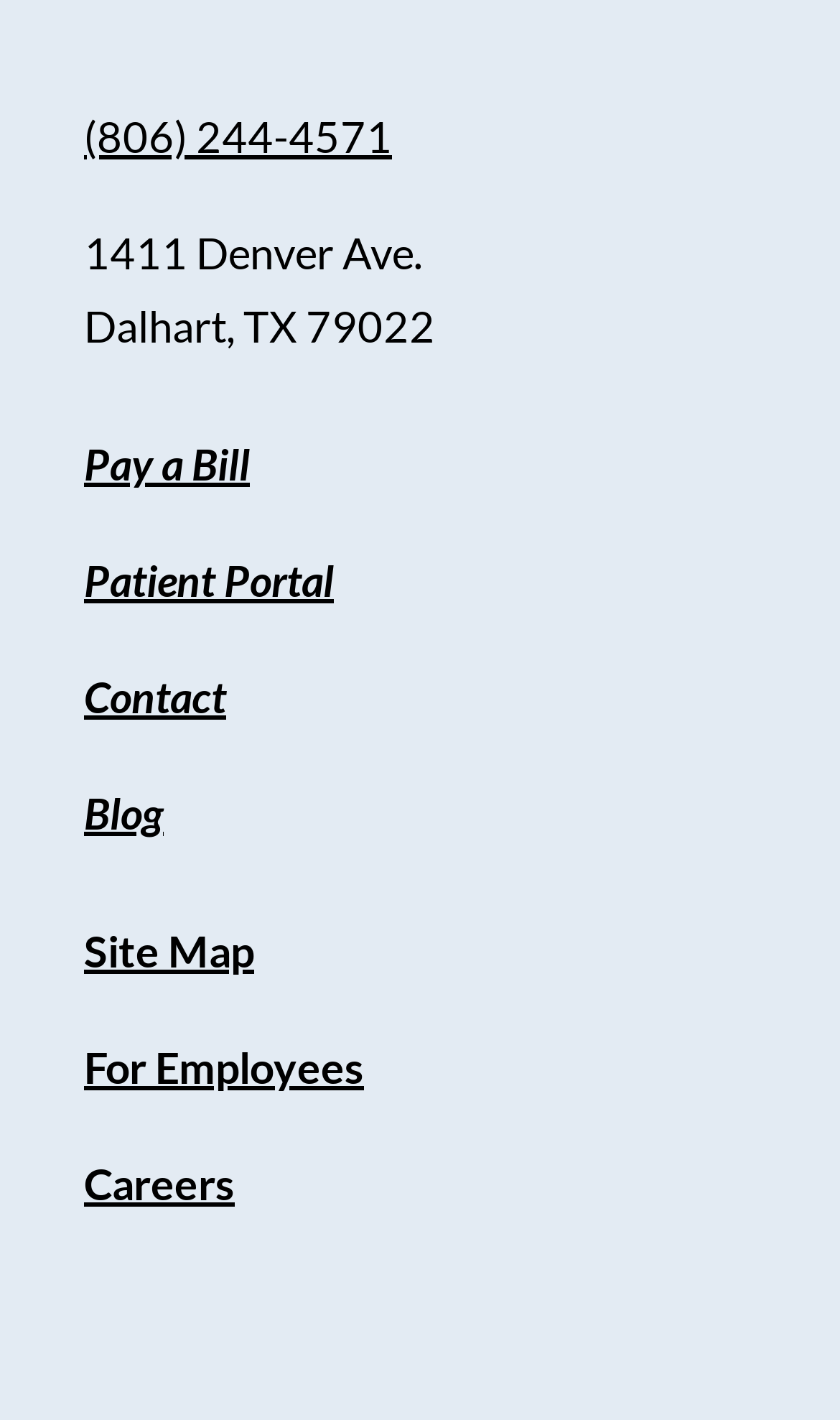What is the last link on the webpage?
Examine the screenshot and reply with a single word or phrase.

Careers